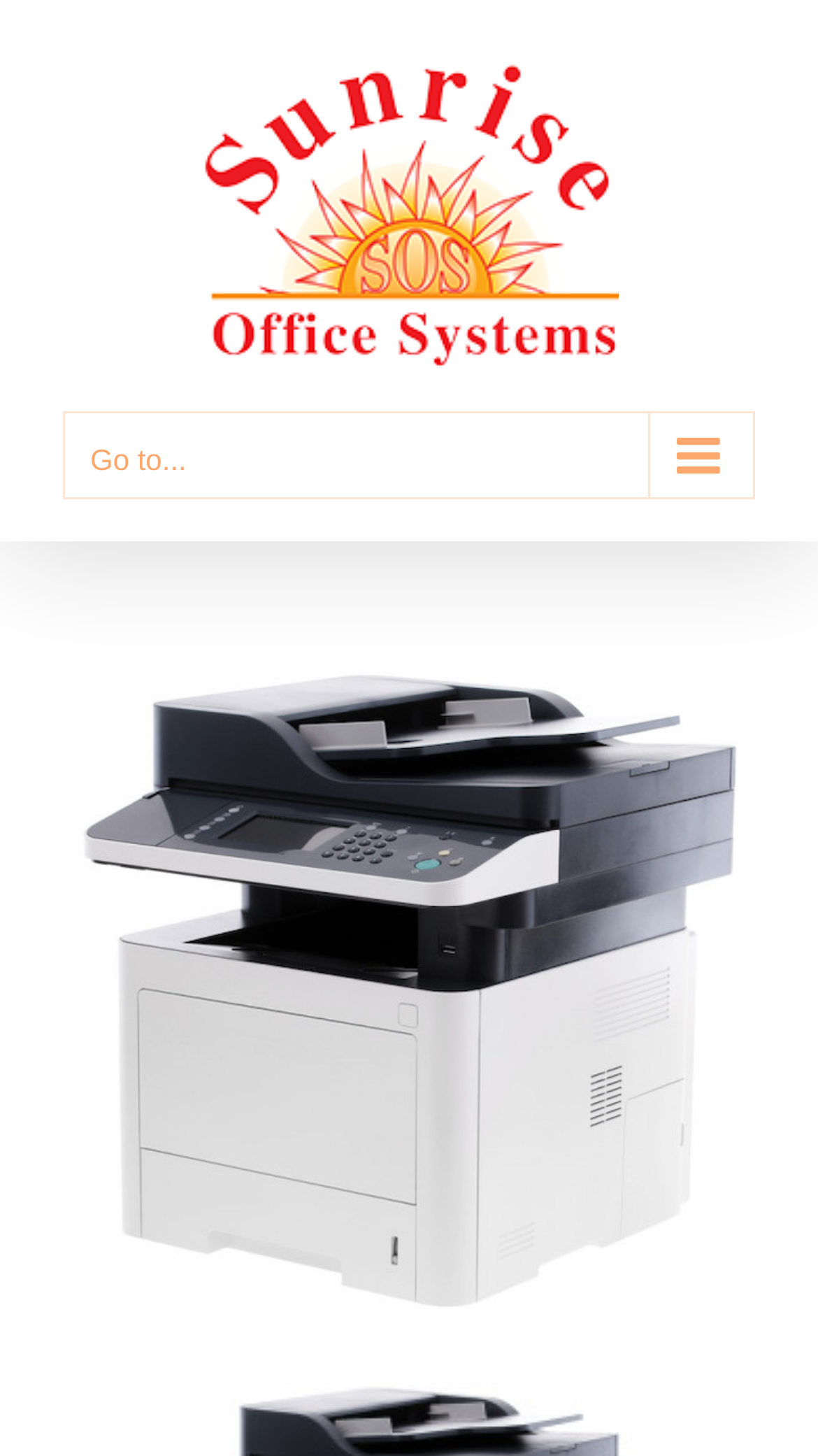Provide a short, one-word or phrase answer to the question below:
What is the image description?

View Larger Image